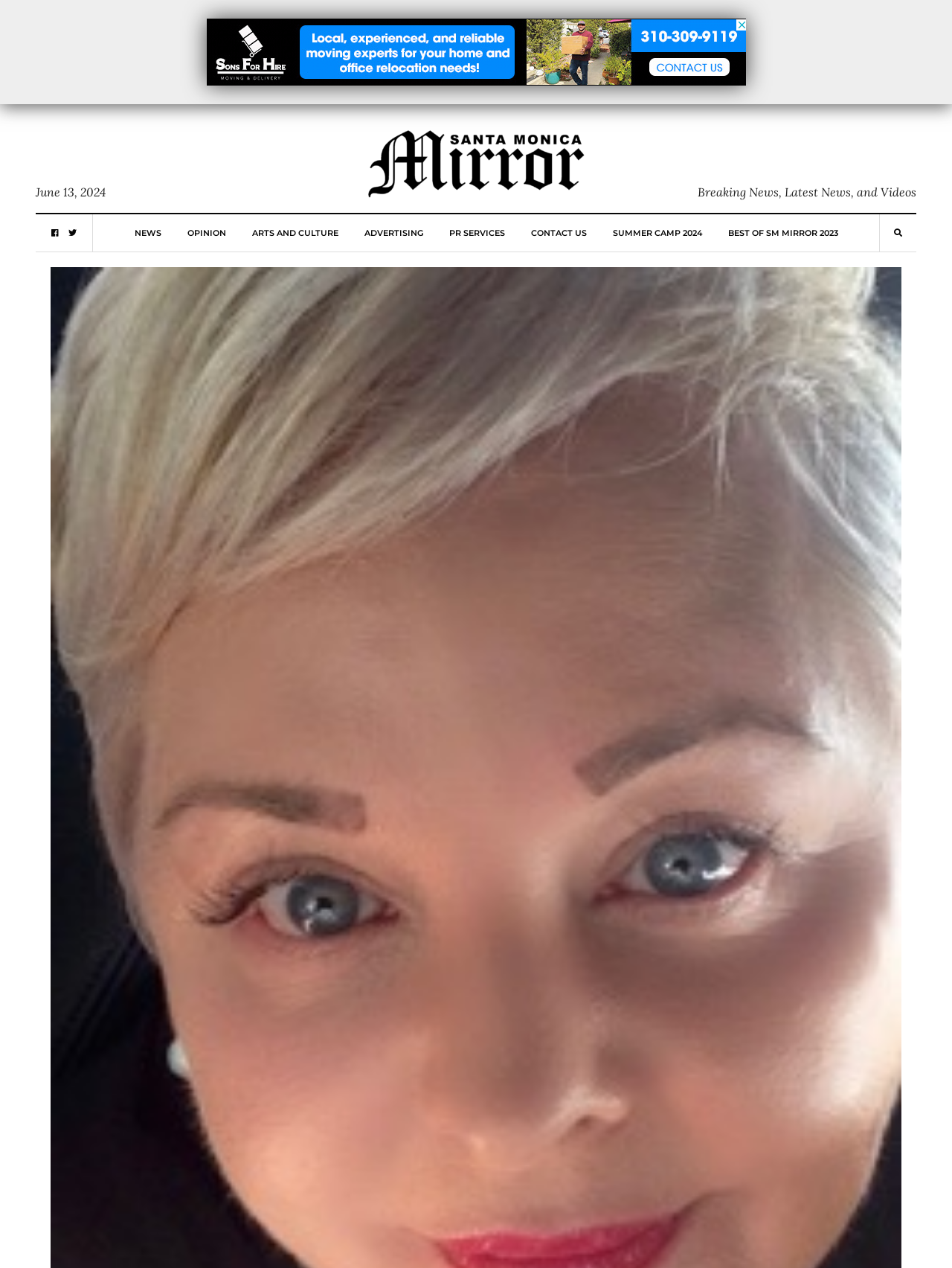How many categories of content are available on the website?
Provide a well-explained and detailed answer to the question.

I counted the number of links starting from 'NEWS' to 'SUMMER CAMP 2024' and found 7 categories of content available on the website.